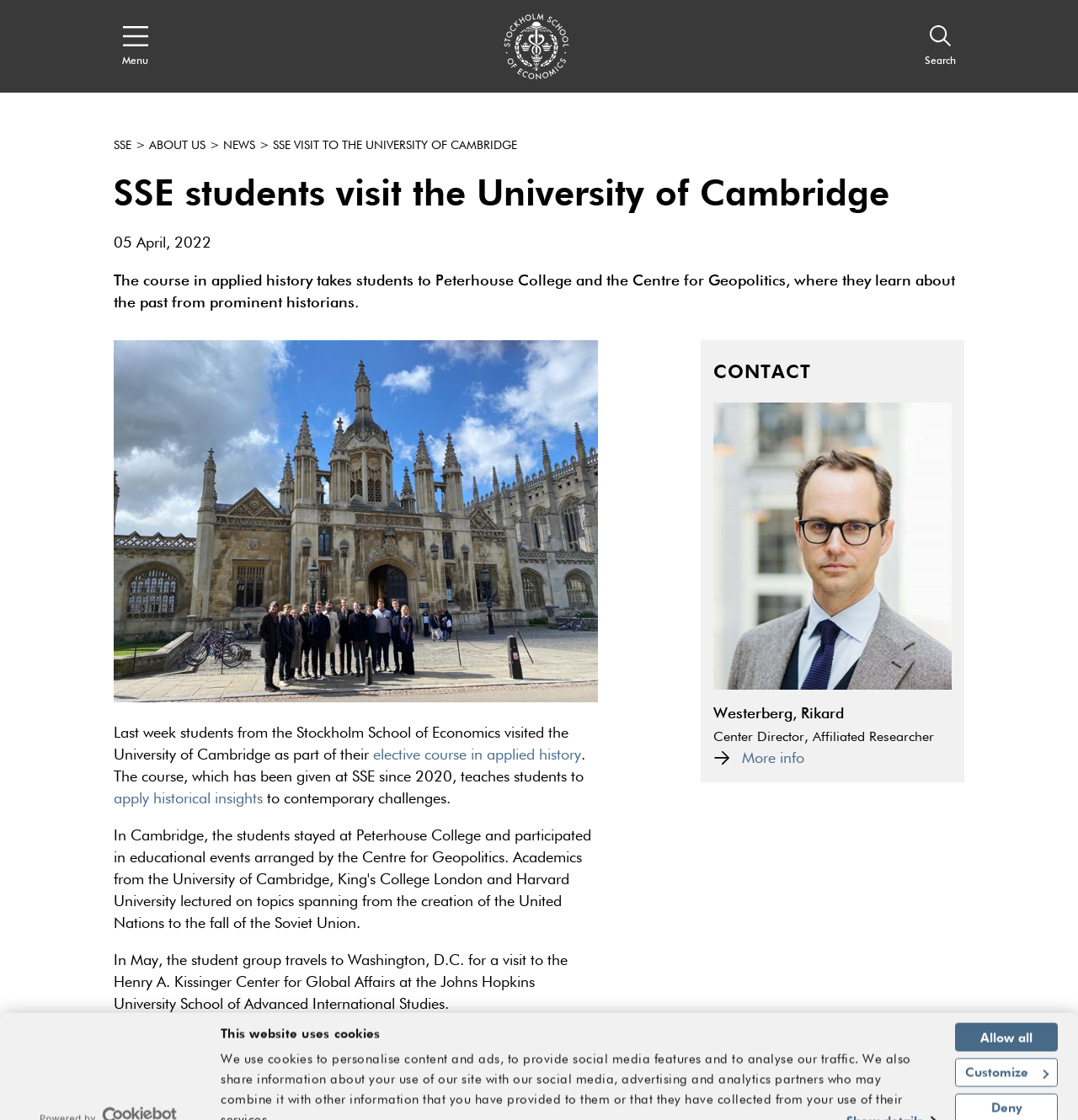Determine the coordinates of the bounding box that should be clicked to complete the instruction: "Search". The coordinates should be represented by four float numbers between 0 and 1: [left, top, right, bottom].

[0.85, 0.015, 0.895, 0.068]